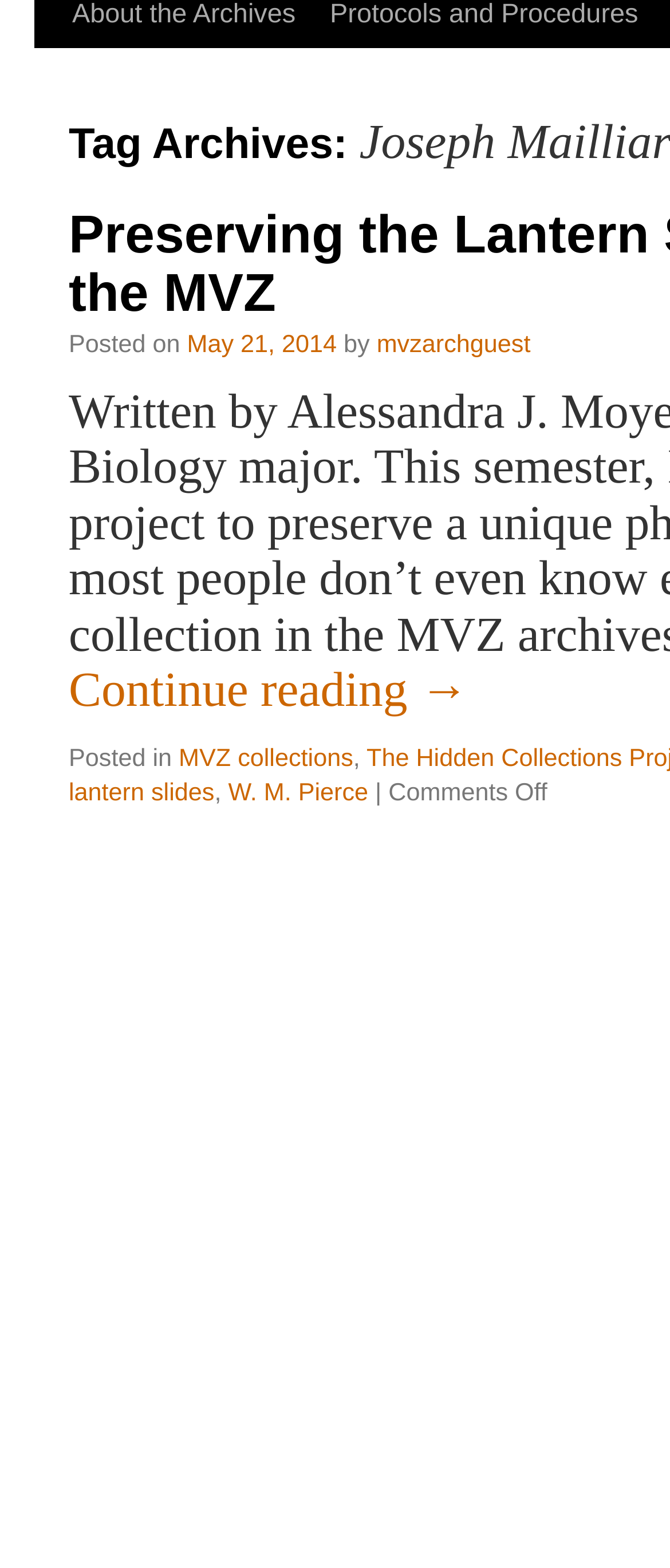Determine the bounding box of the UI component based on this description: "W. M. Pierce". The bounding box coordinates should be four float values between 0 and 1, i.e., [left, top, right, bottom].

[0.341, 0.539, 0.55, 0.556]